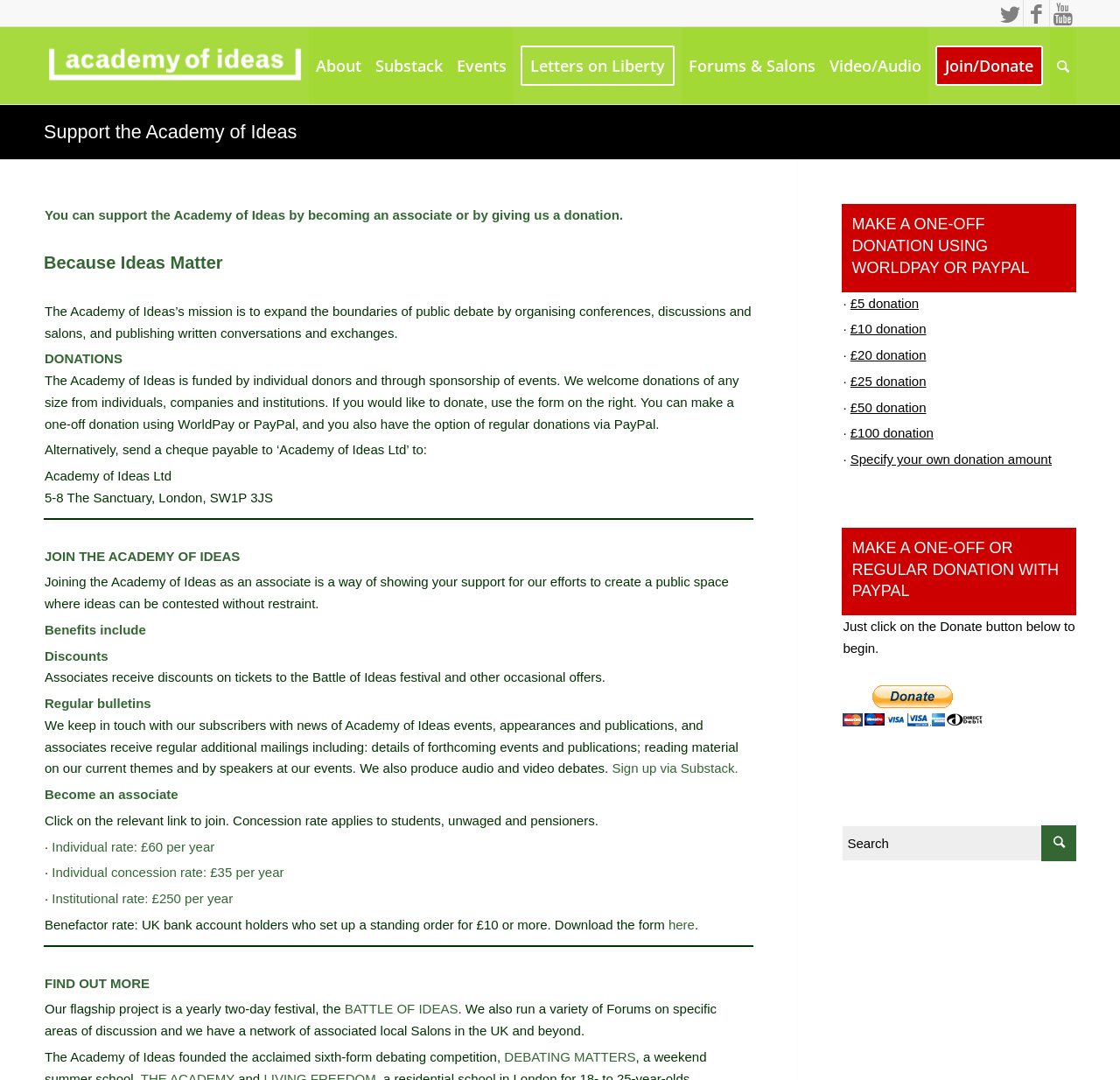Identify the bounding box coordinates of the section that should be clicked to achieve the task described: "Make a one-off donation of £10".

[0.759, 0.298, 0.827, 0.311]